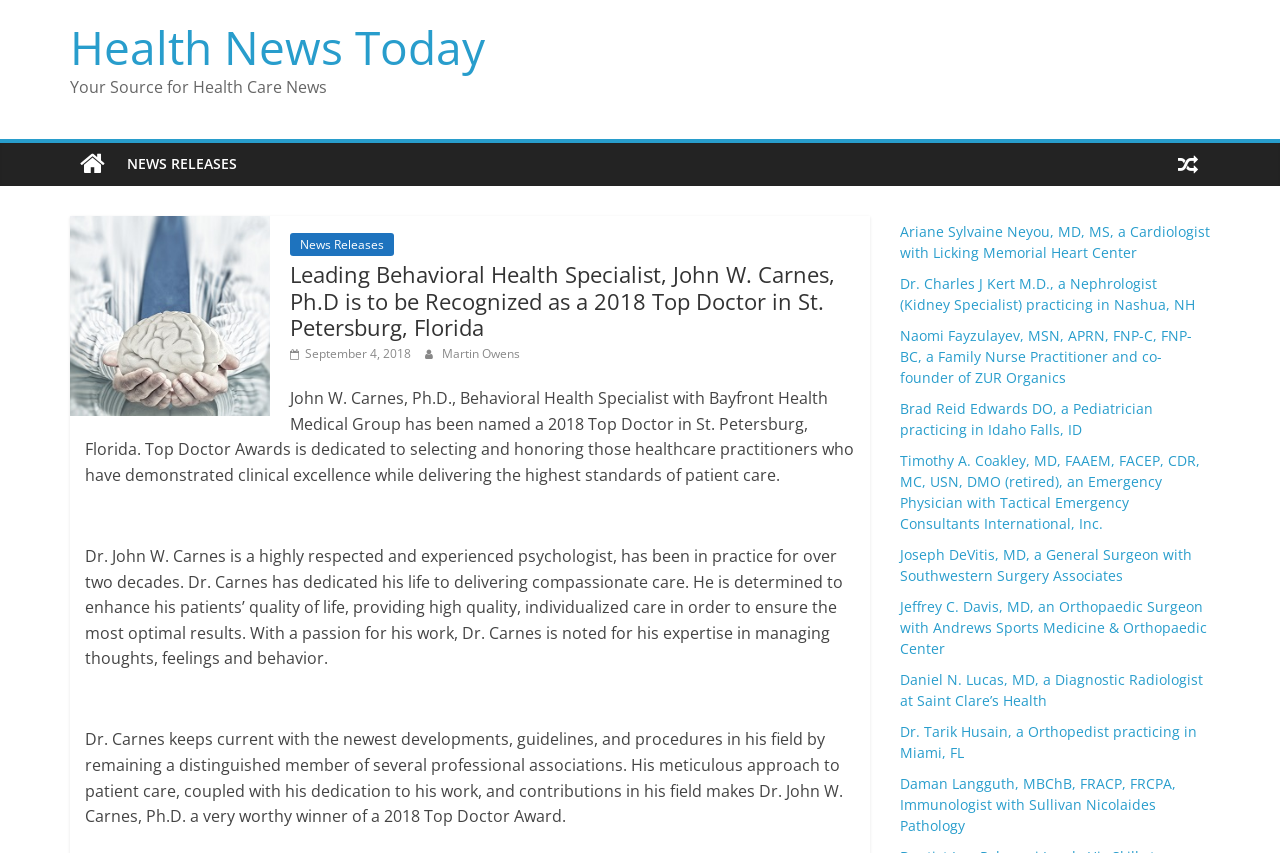Using the element description: "News Releases", determine the bounding box coordinates for the specified UI element. The coordinates should be four float numbers between 0 and 1, [left, top, right, bottom].

[0.227, 0.273, 0.308, 0.3]